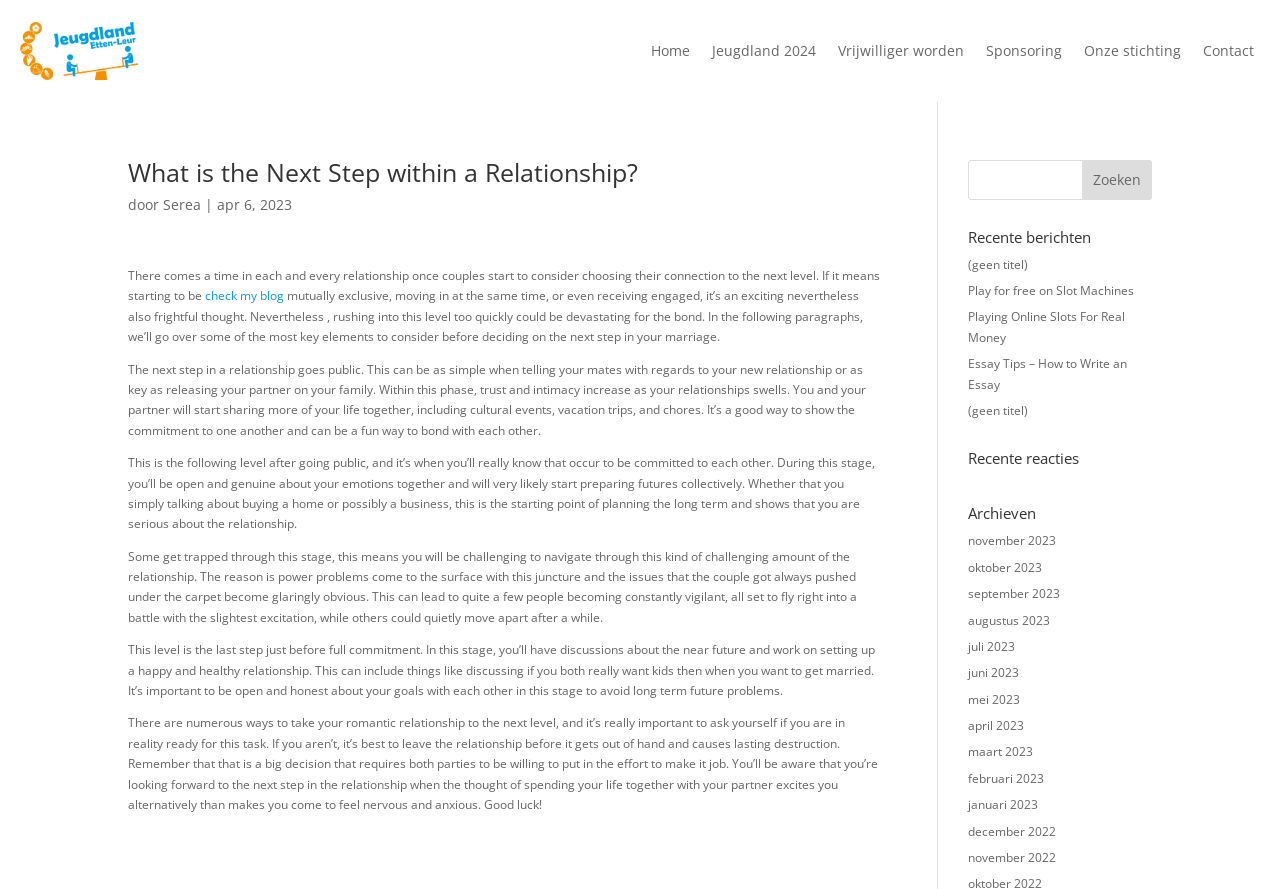Reply to the question with a single word or phrase:
What is the purpose of the search bar?

To search the website